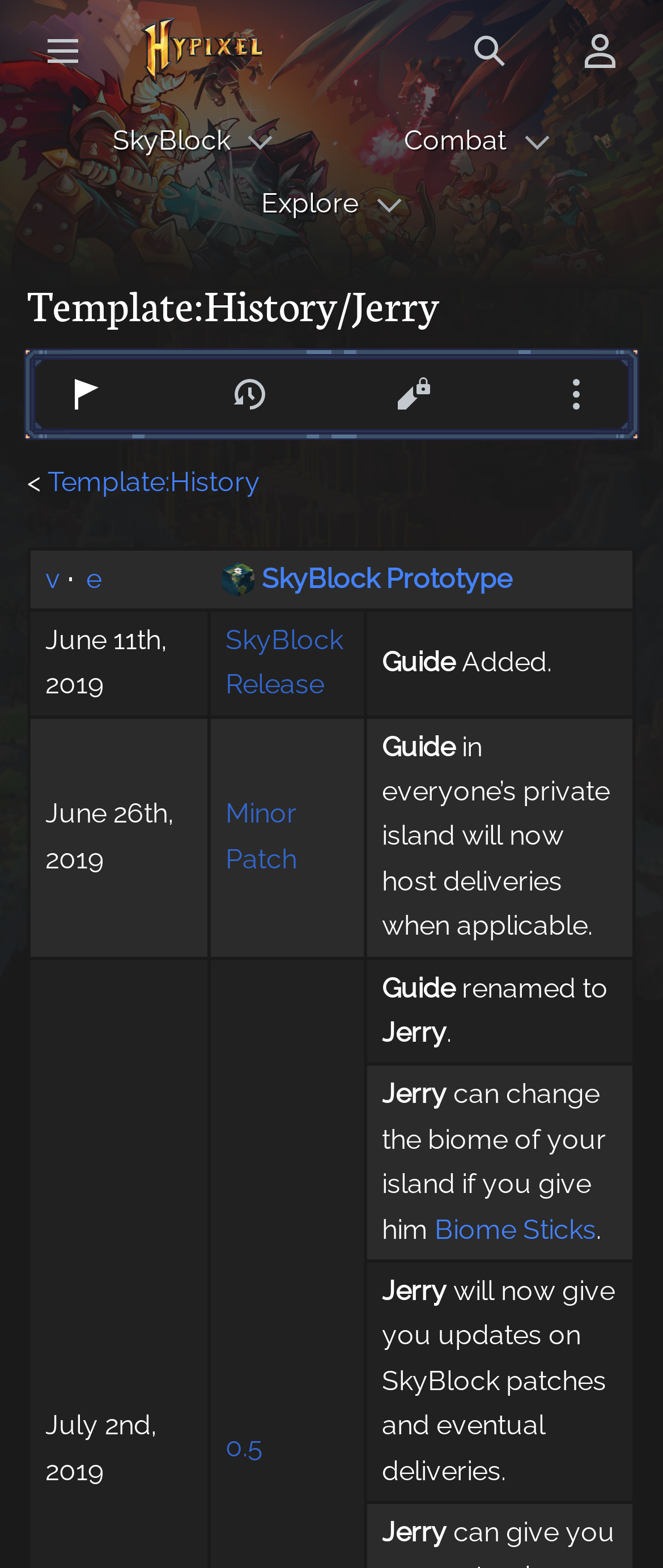Find the coordinates for the bounding box of the element with this description: "parent_node: SkyBlock".

[0.139, 0.078, 0.172, 0.092]